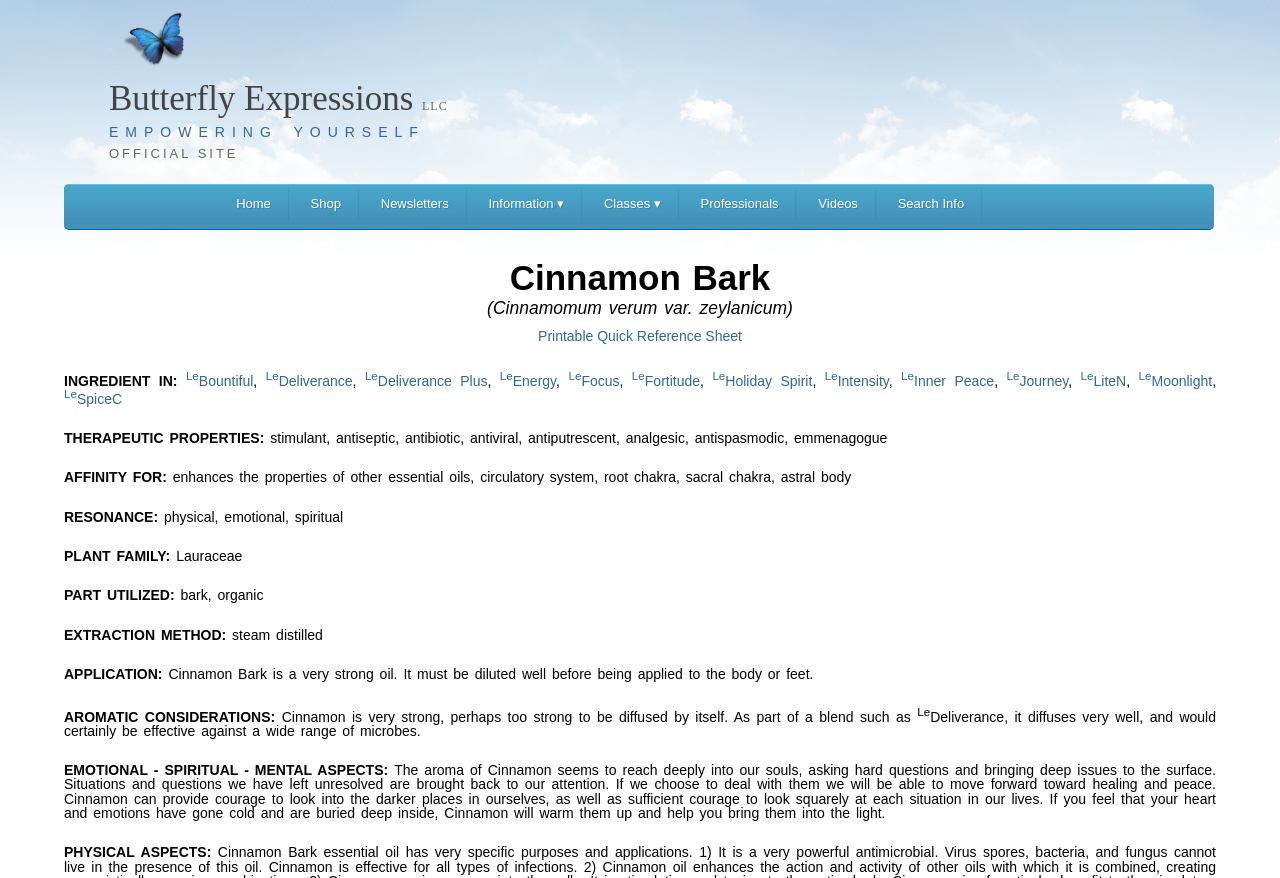Offer a comprehensive description of the webpage’s content and structure.

The webpage is about Butterfly Expressions, an organization that empowers people through education and understanding of herbal and family health remedies. At the top of the page, there is a logo image and a title "Butterfly Expressions Empowering Yourself" with the subtitle "LLC" and "OFFICIAL SITE". Below the title, there is a navigation menu with links to "Home", "Shop", "Newsletters", "Information", "Classes", "Professionals", "Videos", and "Search Info".

The main content of the page is about Cinnamon Bark, a herbal remedy. There is a heading "Cinnamon Bark" with a description "(Cinnamomum verum var. zeylanicum)" below it. The page provides detailed information about the ingredient, including its therapeutic properties, affinity, resonance, plant family, part utilized, extraction method, application, aromatic considerations, emotional-spiritual-mental aspects, and physical aspects.

On the left side of the page, there is a list of links to other products that Cinnamon Bark is an ingredient in, including "LeBountiful", "LeDeliverance", "LeDeliverance Plus", "LeEnergy", "LeFocus", "LeFortitude", "LeHoliday Spirit", "LeIntensity", "LeInner Peace", "LeJourney", "LeLiteN", and "LeMoonlight". Each link has a superscript symbol next to it.

The page has a clean and organized layout, with clear headings and concise text. The information is presented in a detailed and structured manner, making it easy to read and understand.